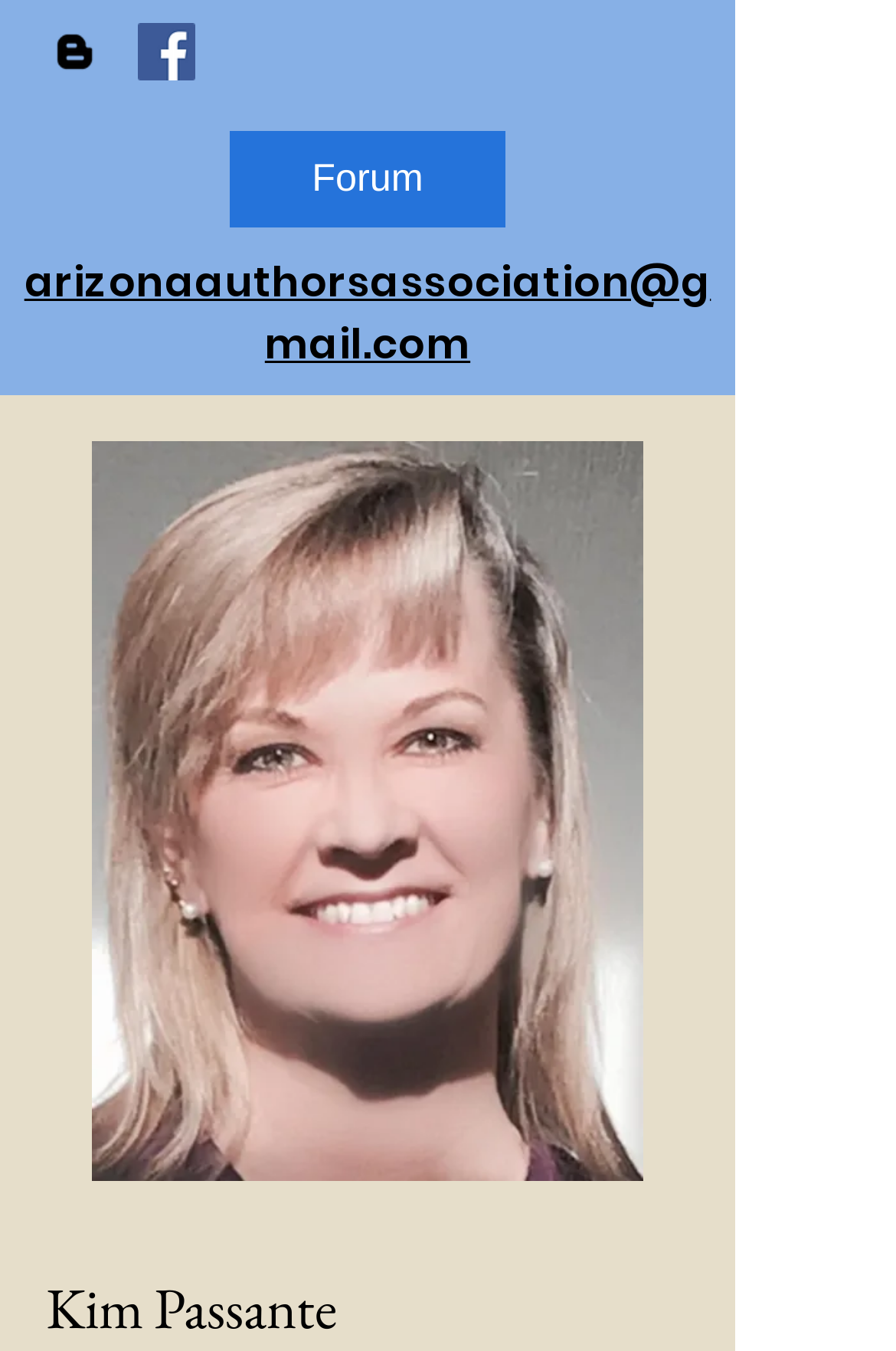Give a short answer using one word or phrase for the question:
What social media platforms are available?

Blogger, Facebook